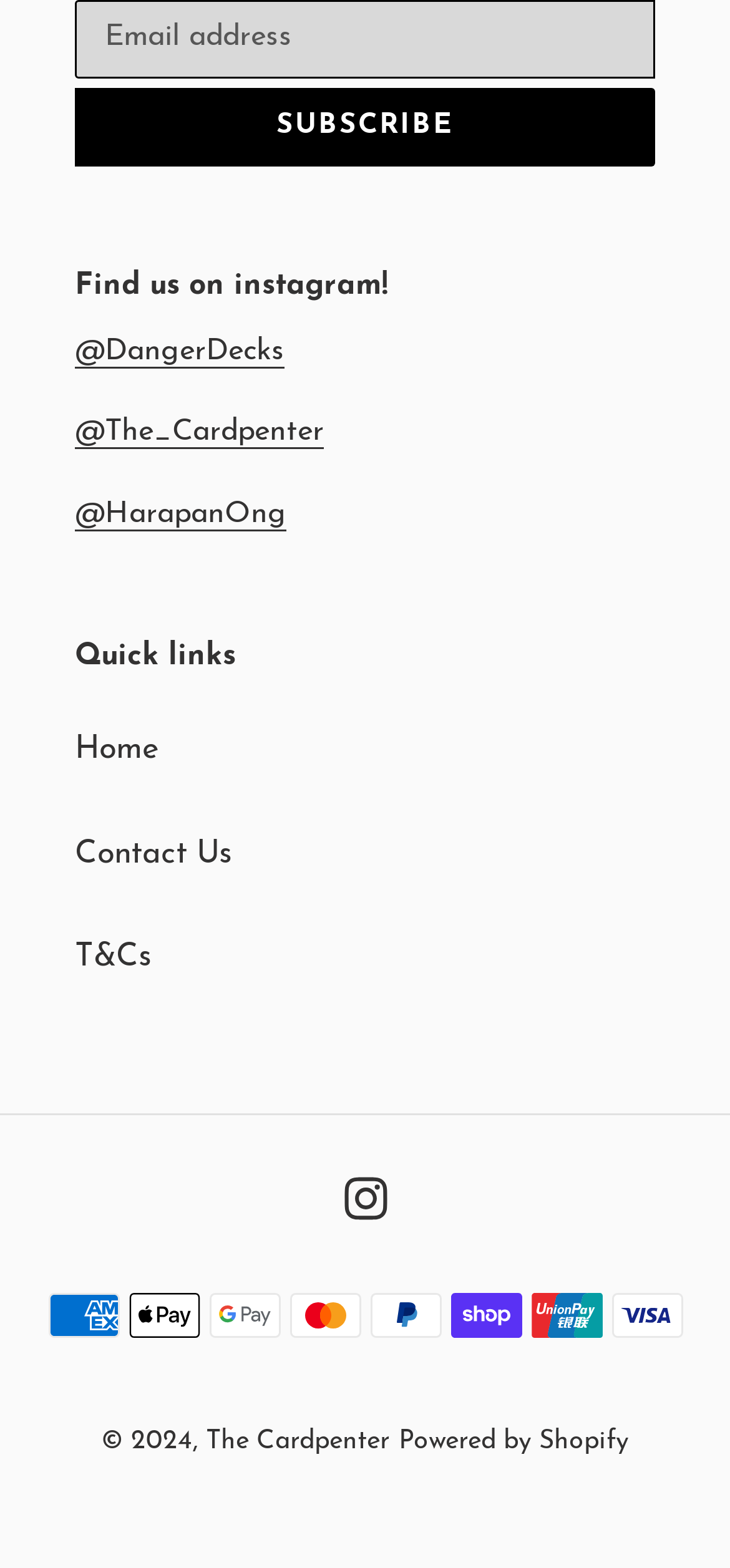Determine the bounding box coordinates for the region that must be clicked to execute the following instruction: "Go to Home page".

[0.103, 0.468, 0.218, 0.488]